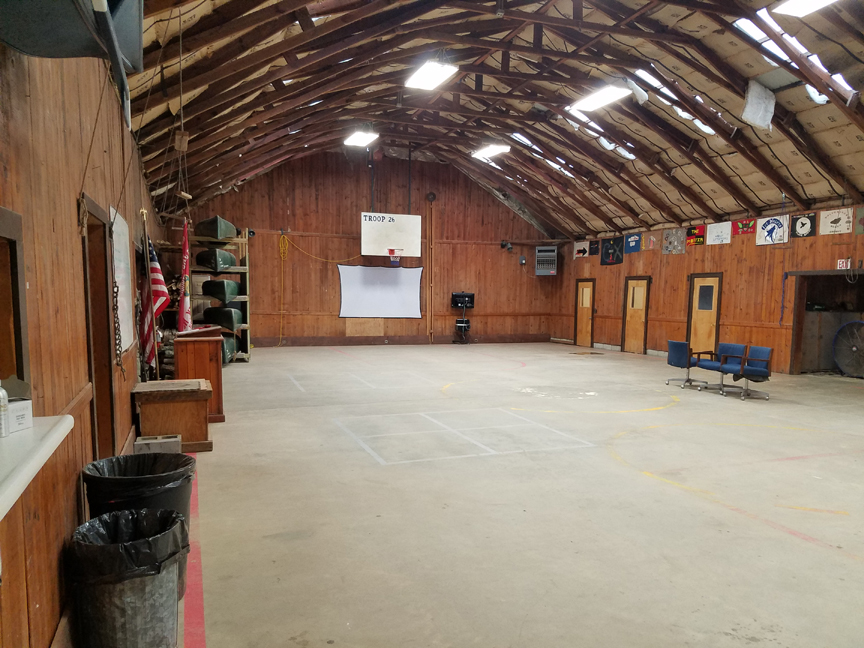Thoroughly describe the content and context of the image.

The image captures a spacious interior of a rustic hall, likely used for gatherings or community events, located in Arden, North Carolina. The wooden walls and exposed beams create a warm, inviting atmosphere. Prominently displayed on the wall is a basketball hoop, adorned with the label "TROOP 2." 

To the left, there are a few wooden tables, a trash can, and a series of flags, adding a touch of decor and functionality to the space. A large screen is set up against the back wall, suggesting that presentations or movie nights might take place here. Several chairs are arranged nearby, indicating a space ready for the next event or meeting. The overall layout is open, ensuring ample room for activities, reinforcing a sense of community engagement and belonging. The hall appears freshly cleaned and organized, hinting at recent preparations for upcoming events, as mentioned by the photographer, Richard Jacquot.